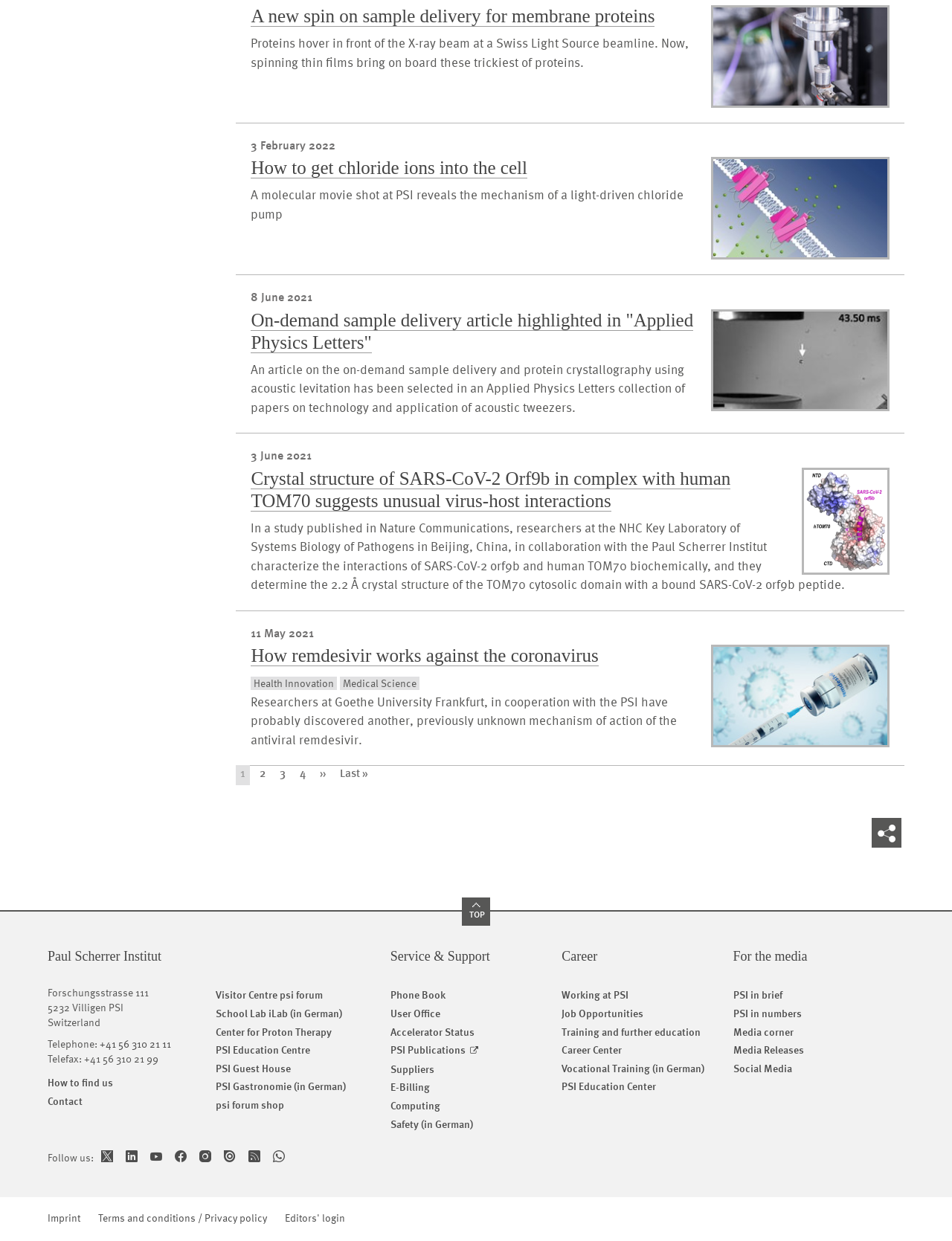Please identify the bounding box coordinates of the element I should click to complete this instruction: 'Go to the 'Career' page'. The coordinates should be given as four float numbers between 0 and 1, like this: [left, top, right, bottom].

[0.59, 0.758, 0.763, 0.922]